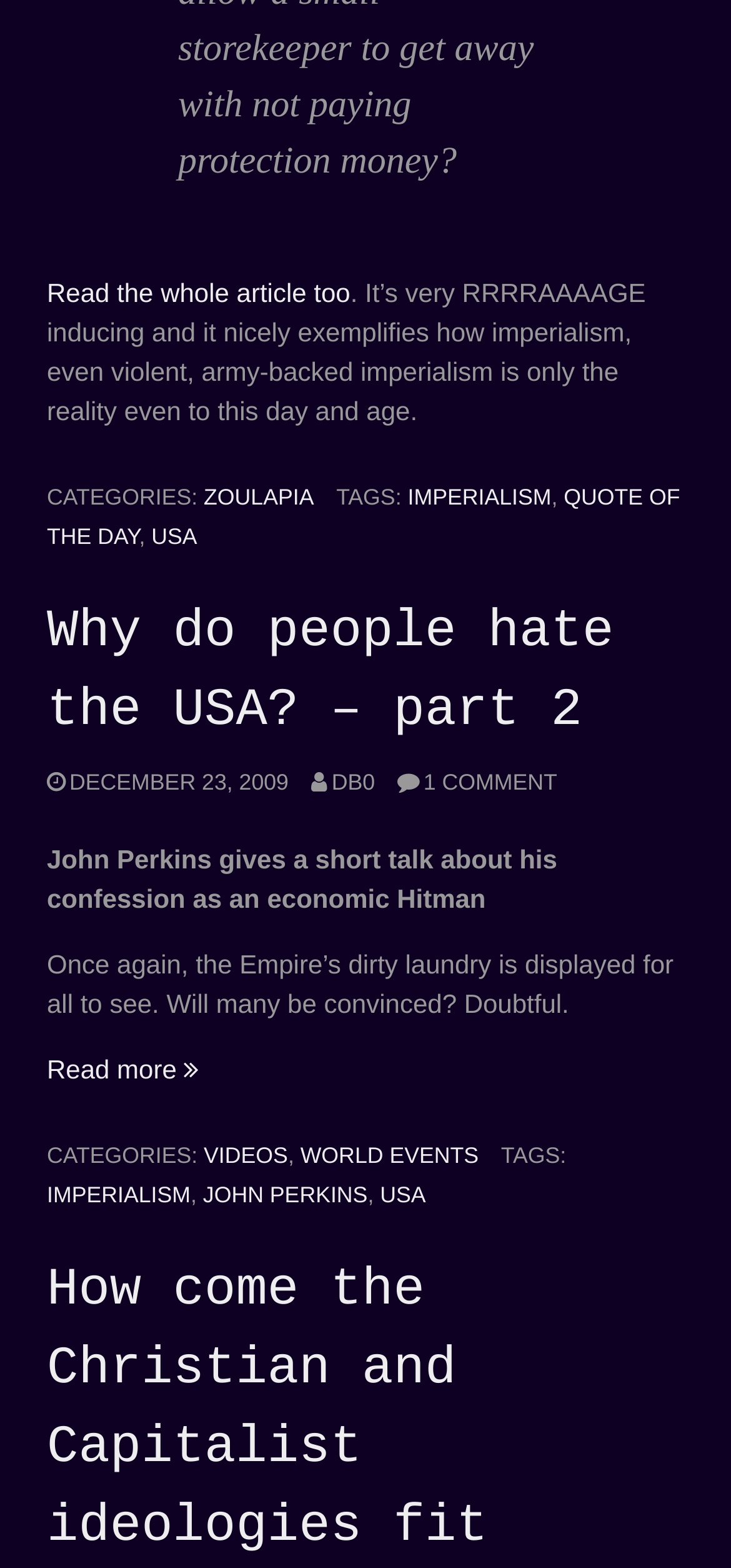Review the image closely and give a comprehensive answer to the question: What is the date of the article?

The date of the article can be determined by looking at the link ' DECEMBER 23, 2009' located at the top of the article section.